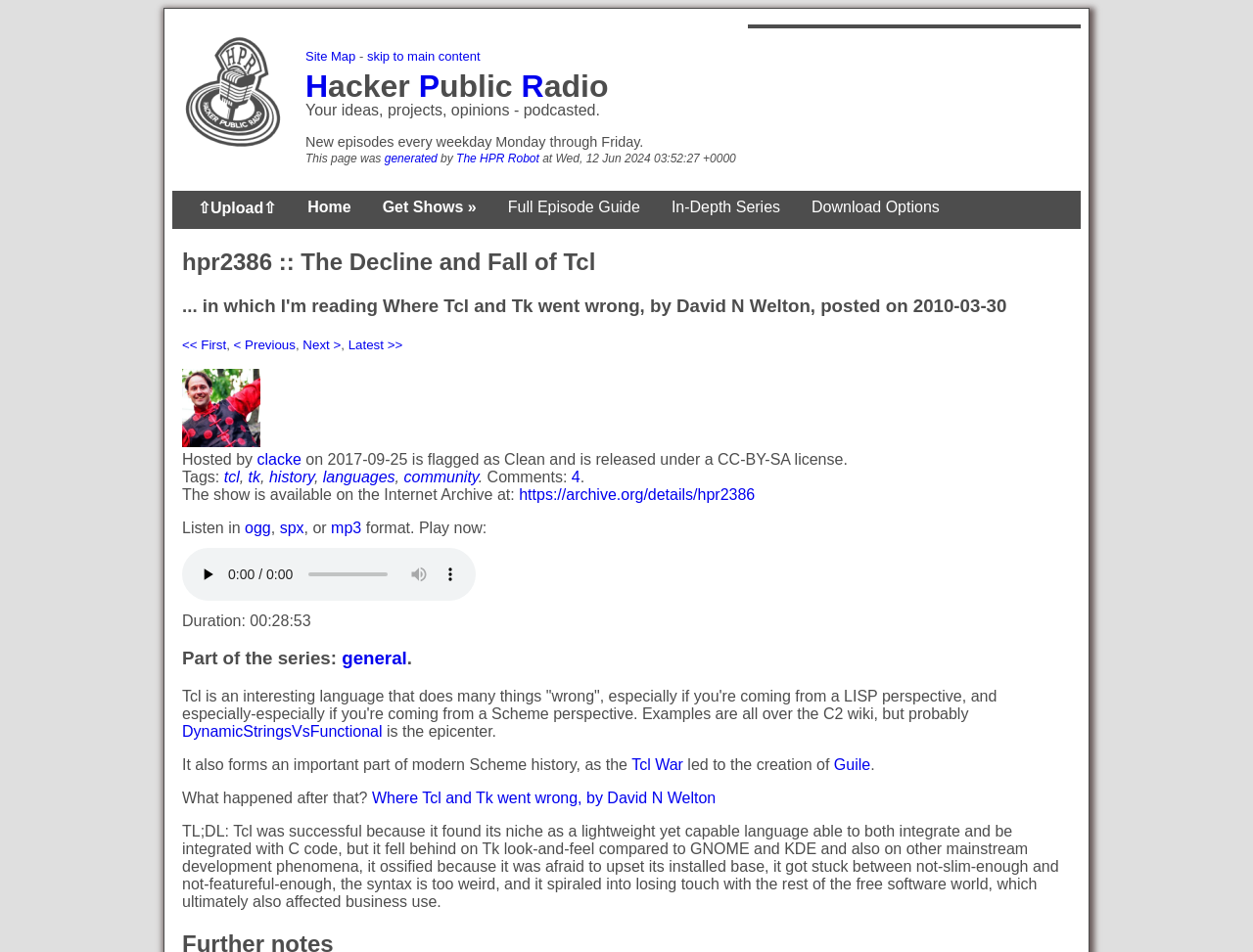Given the description "Download Options", provide the bounding box coordinates of the corresponding UI element.

[0.648, 0.209, 0.75, 0.227]